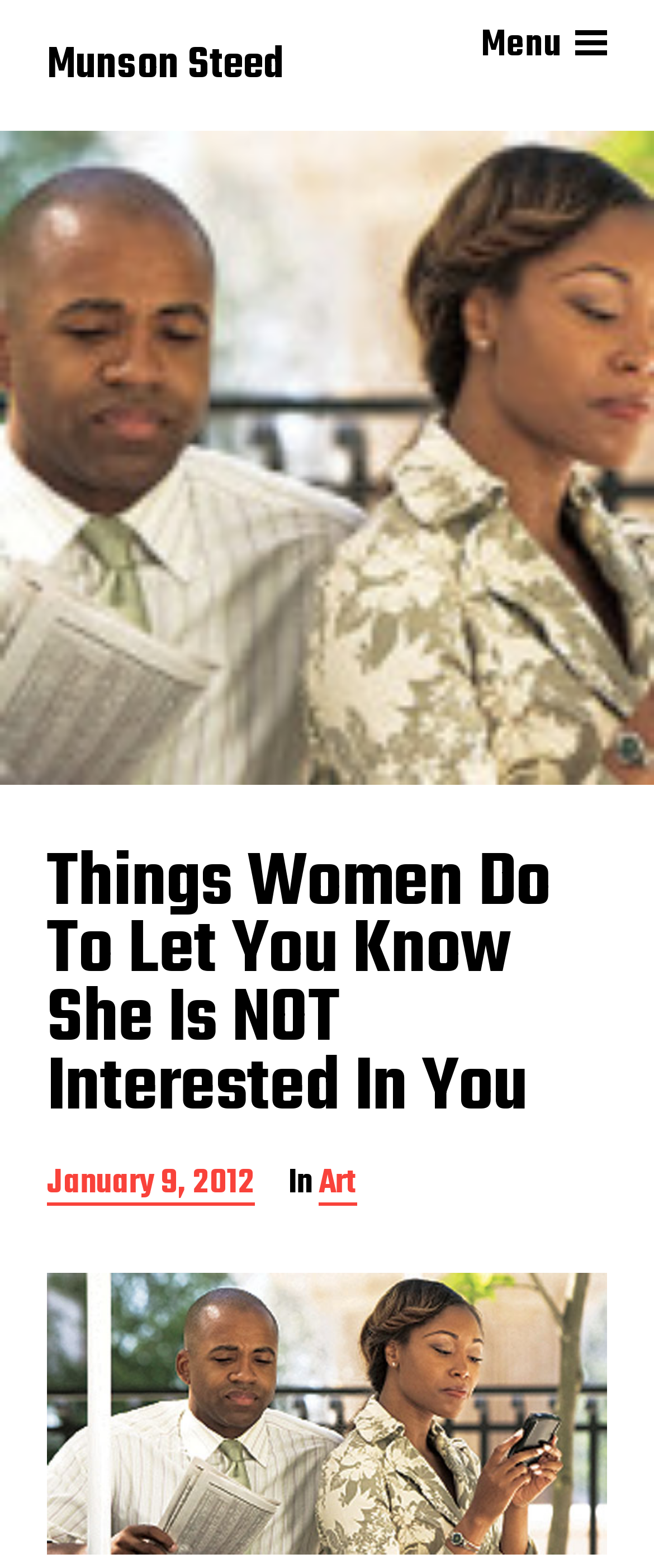What is the category of the article?
Please answer using one word or phrase, based on the screenshot.

Art